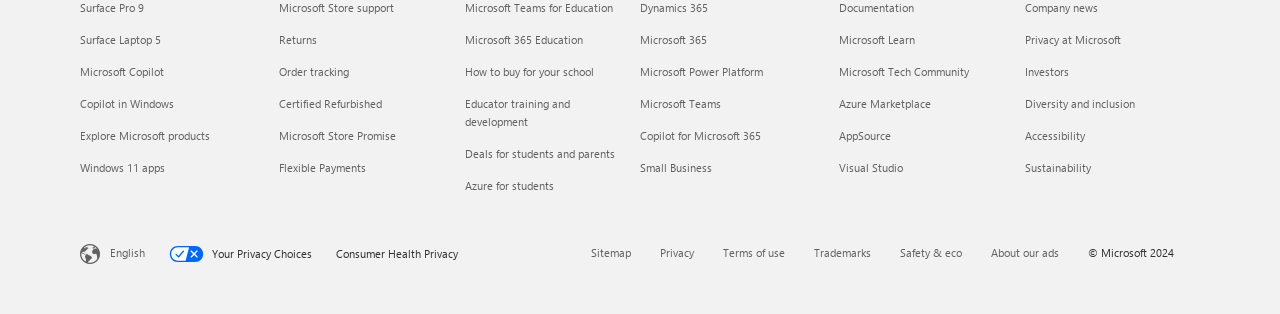Respond with a single word or phrase to the following question: How many categories are there?

5